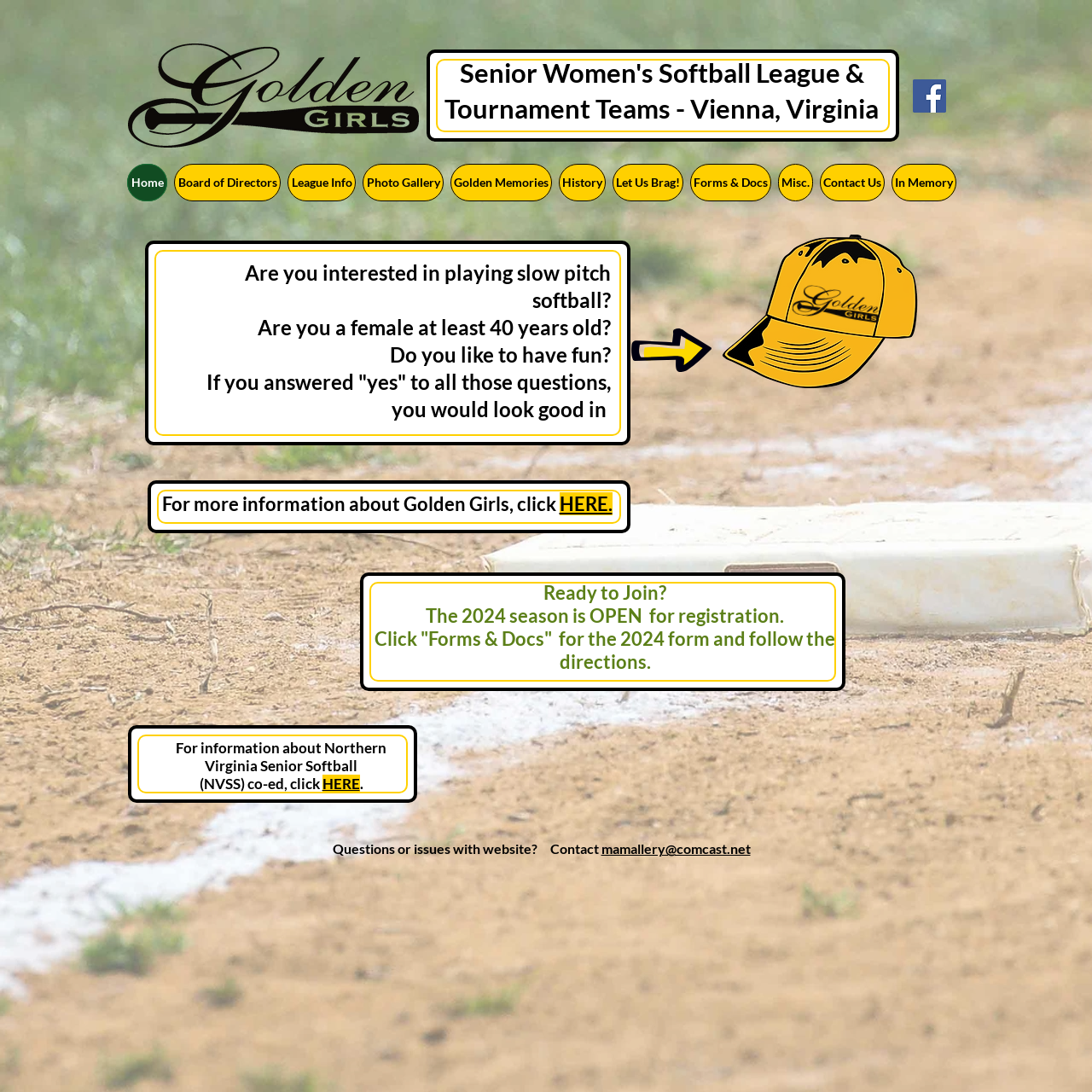Please identify the bounding box coordinates of the element that needs to be clicked to perform the following instruction: "Click the Contact Us link".

[0.751, 0.15, 0.81, 0.184]